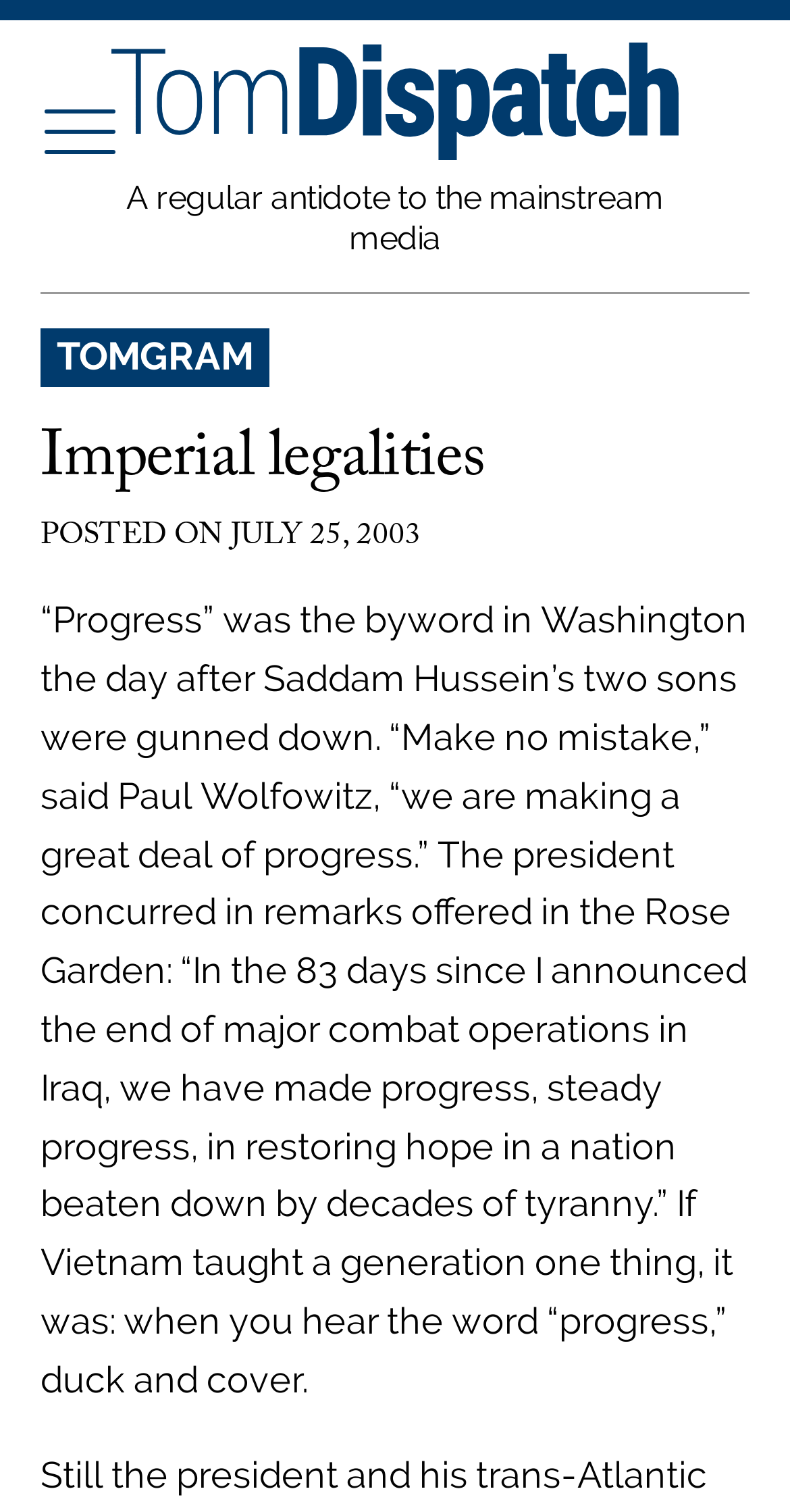Please answer the following question using a single word or phrase: 
What is the topic of the article?

Imperial legalities